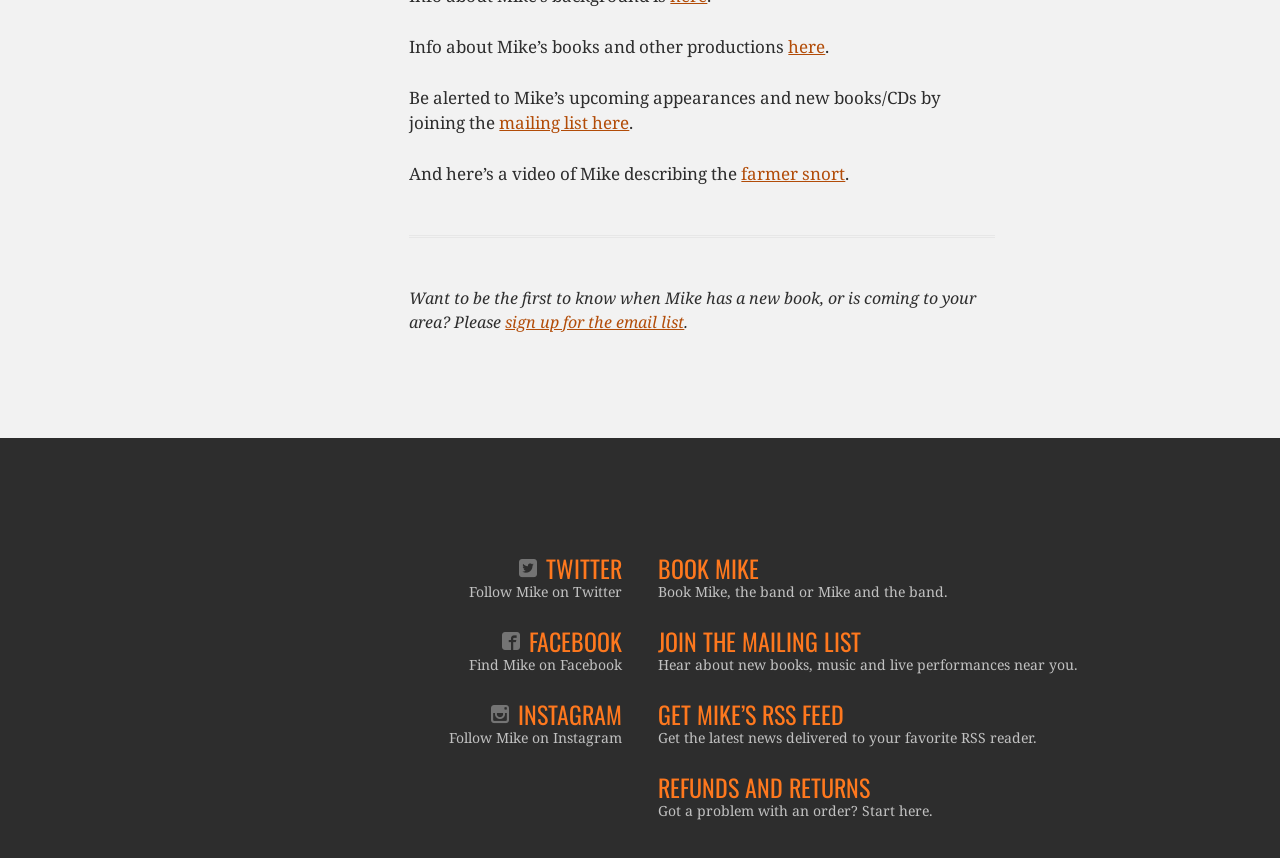Based on the element description Get Mike’s RSS Feed, identify the bounding box of the UI element in the given webpage screenshot. The coordinates should be in the format (top-left x, top-left y, bottom-right x, bottom-right y) and must be between 0 and 1.

[0.514, 0.815, 0.659, 0.85]